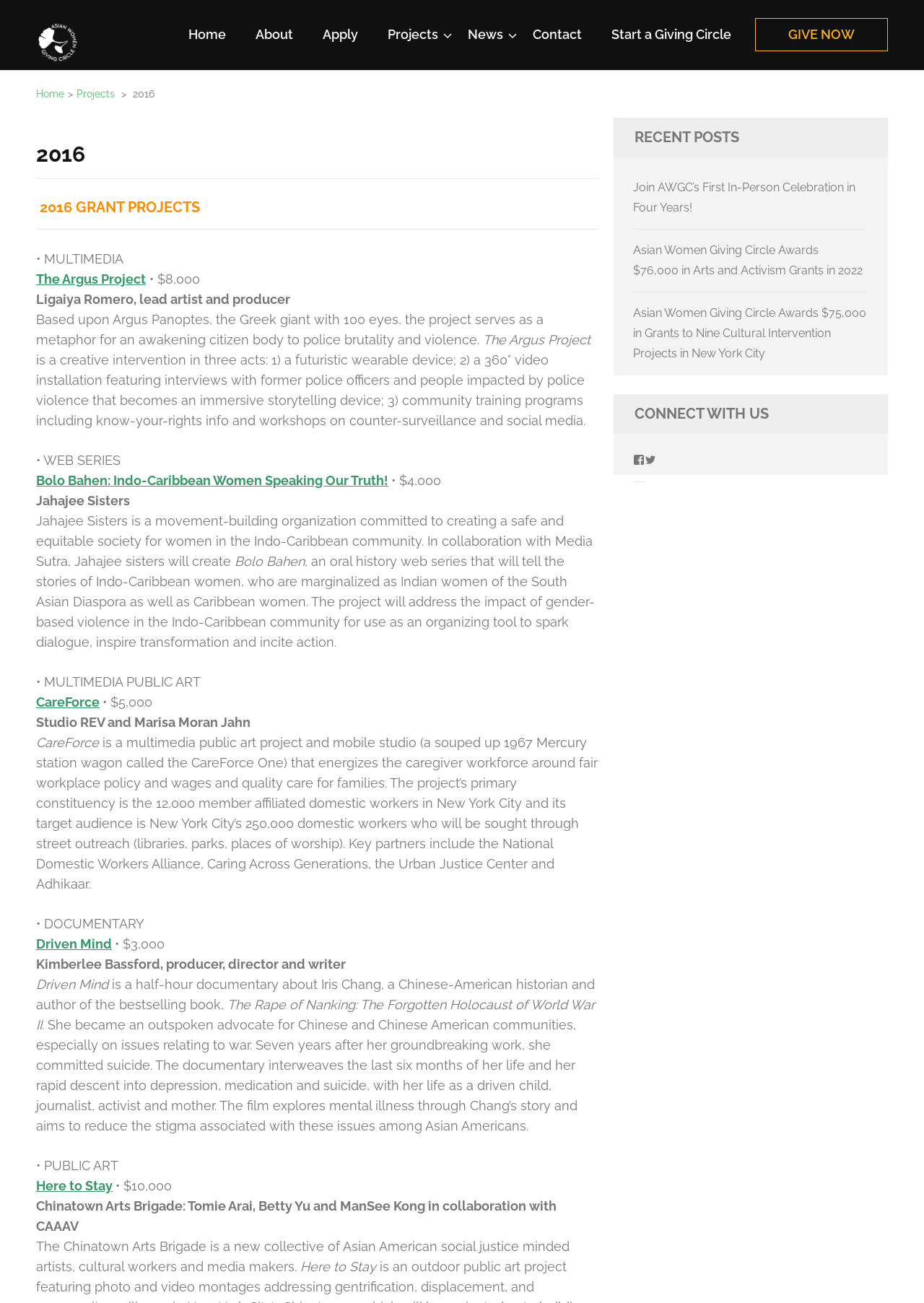Find the bounding box coordinates of the UI element according to this description: "alt="Asian Women Giving Circle"".

[0.039, 0.039, 0.086, 0.05]